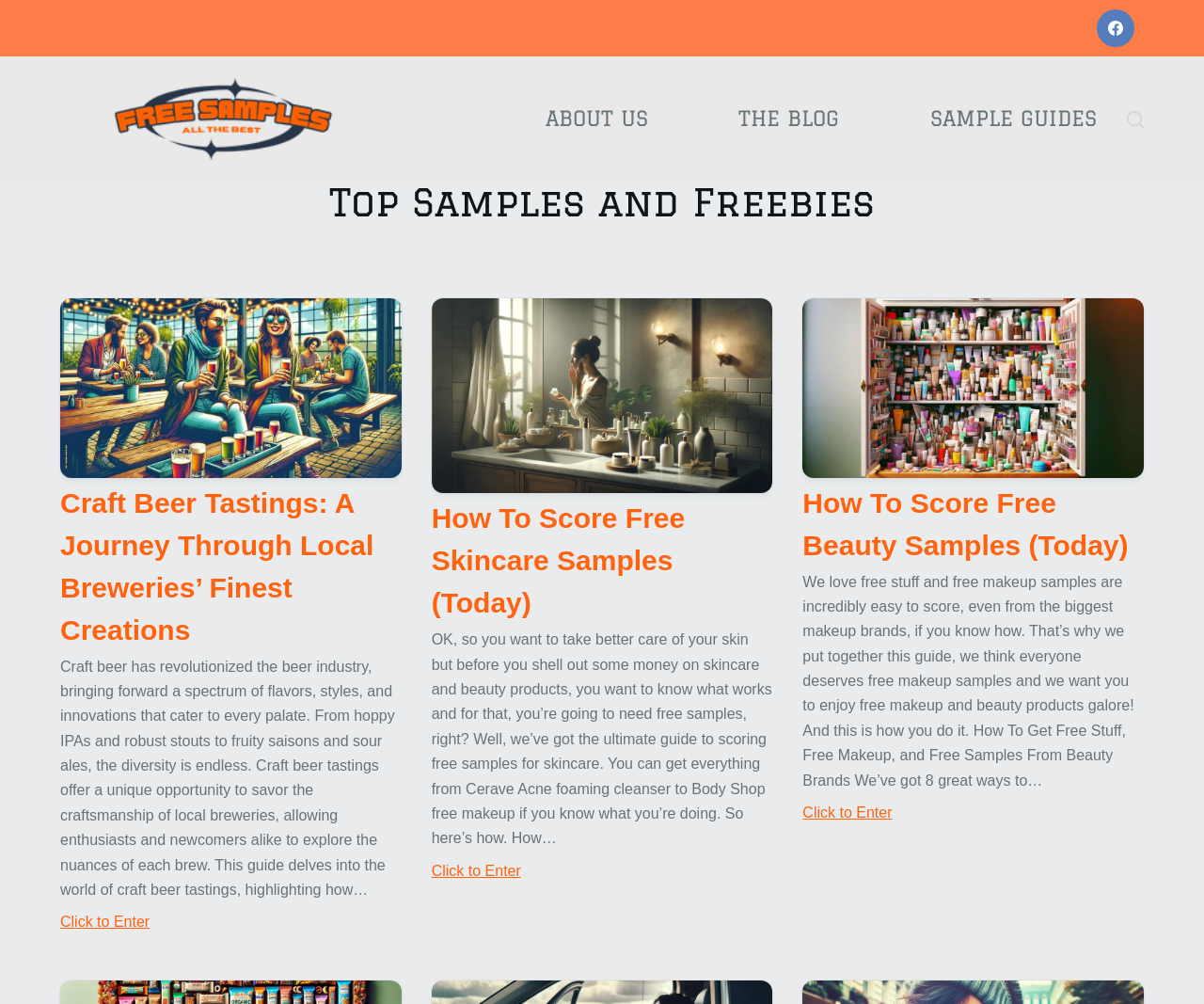Find the bounding box coordinates of the element I should click to carry out the following instruction: "Search for something".

[0.936, 0.11, 0.95, 0.127]